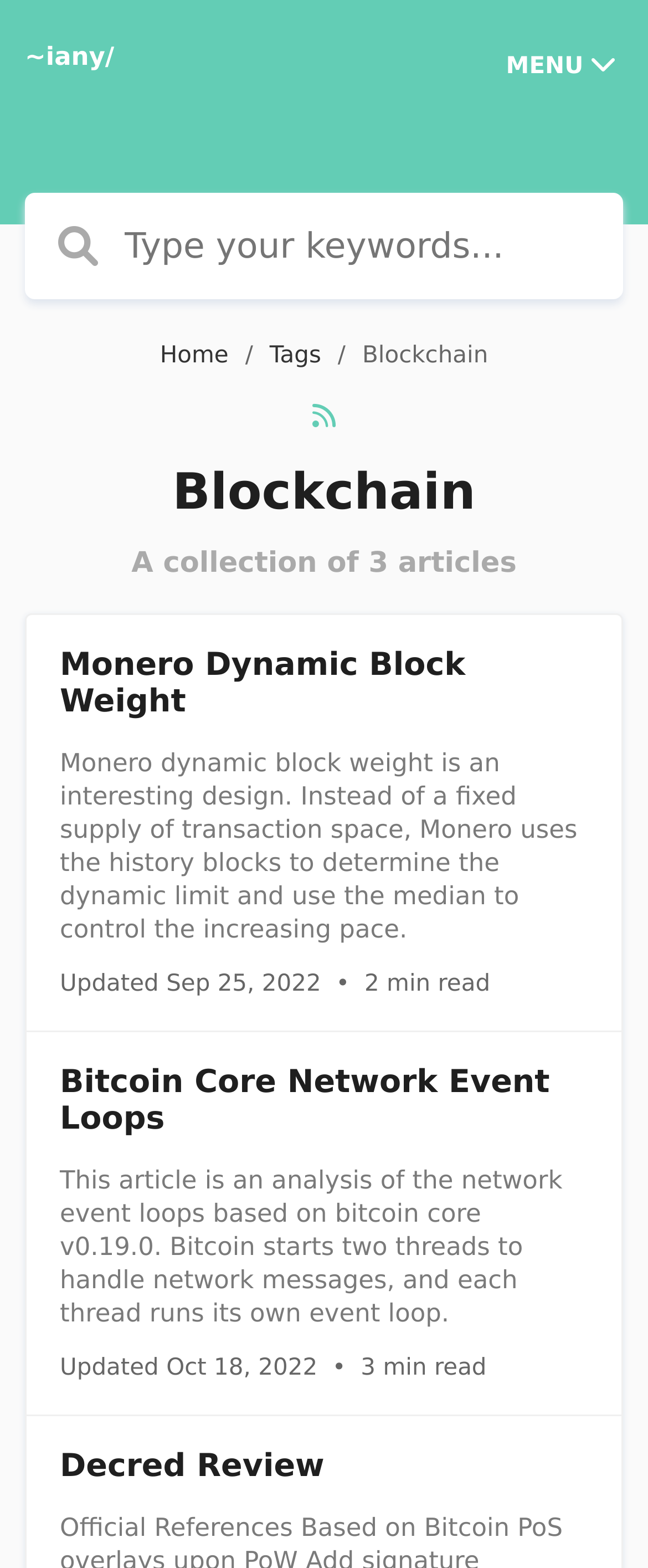Please identify the bounding box coordinates of the element's region that should be clicked to execute the following instruction: "Subscribe to the blockchain newsletter". The bounding box coordinates must be four float numbers between 0 and 1, i.e., [left, top, right, bottom].

[0.482, 0.255, 0.518, 0.276]